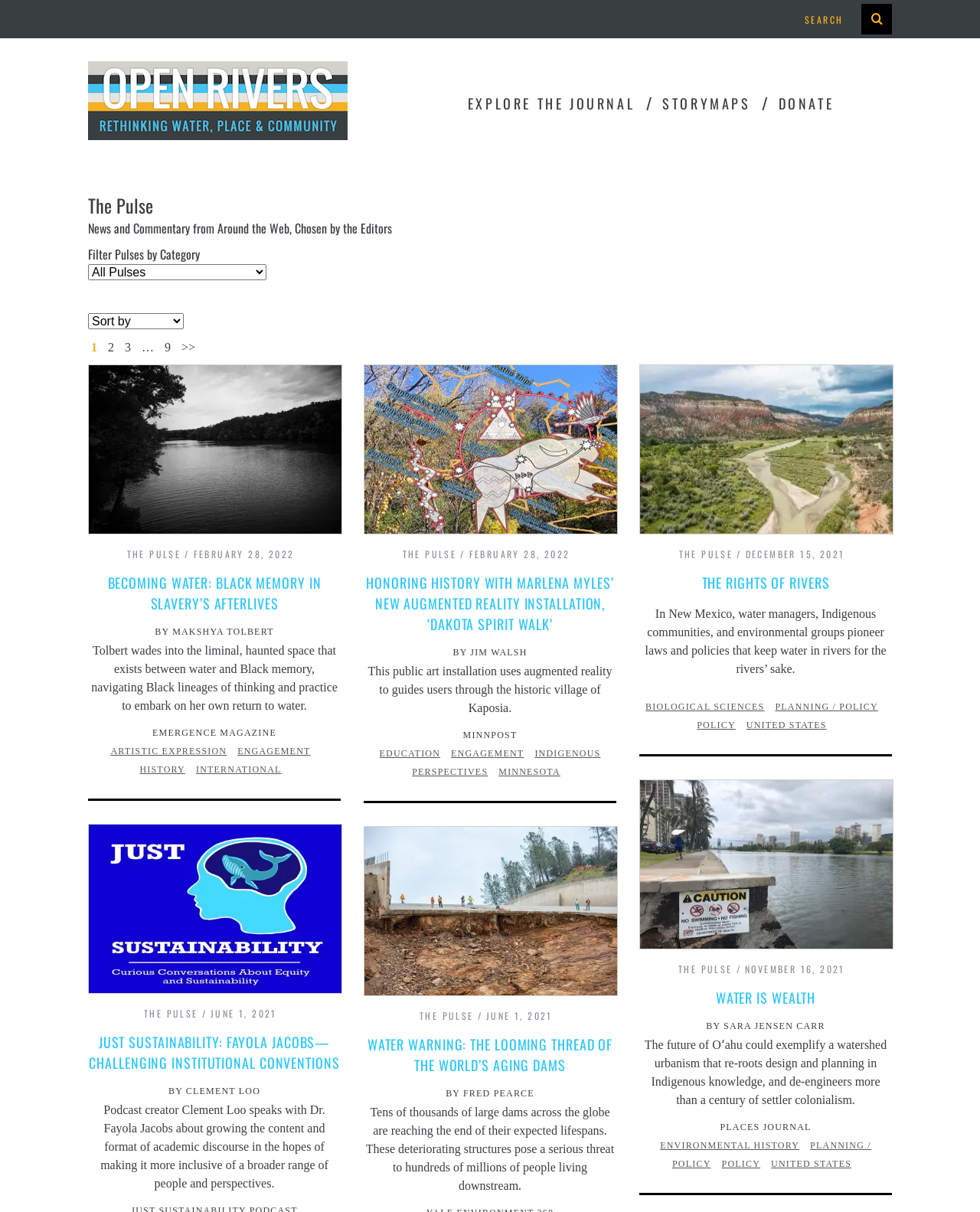Answer the question briefly using a single word or phrase: 
What is the date of the article 'HONORING HISTORY WITH MARLENA MYLES’ NEW AUGMENTED REALITY INSTALLATION, ‘DAKOTA SPIRIT WALK’'?

FEBRUARY 28, 2022